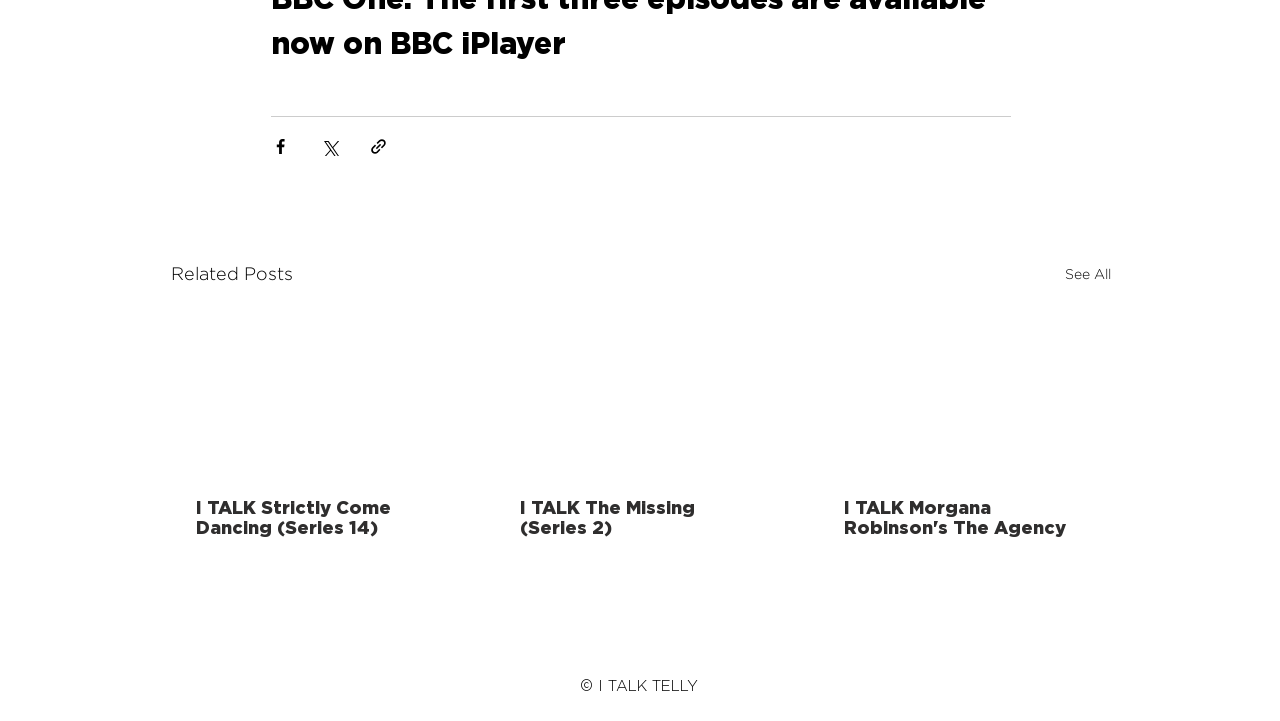Using the elements shown in the image, answer the question comprehensively: What is the purpose of the top three buttons?

The top three buttons are 'Share via Facebook', 'Share via Twitter', and 'Share via link', which suggests that their purpose is to share the content of the webpage on social media platforms or via a link.